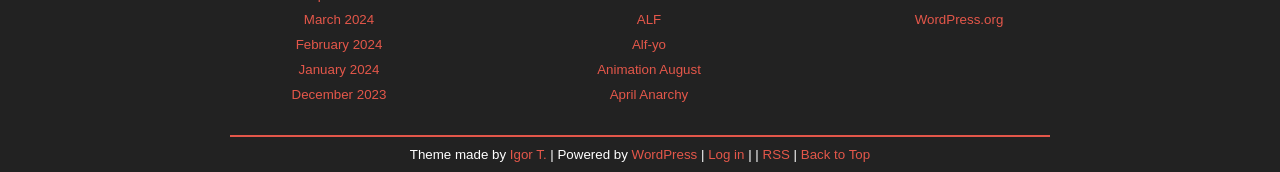Respond to the following question with a brief word or phrase:
What are the categories or tags listed on the webpage?

ALF, Alf-yo, Animation August, etc.